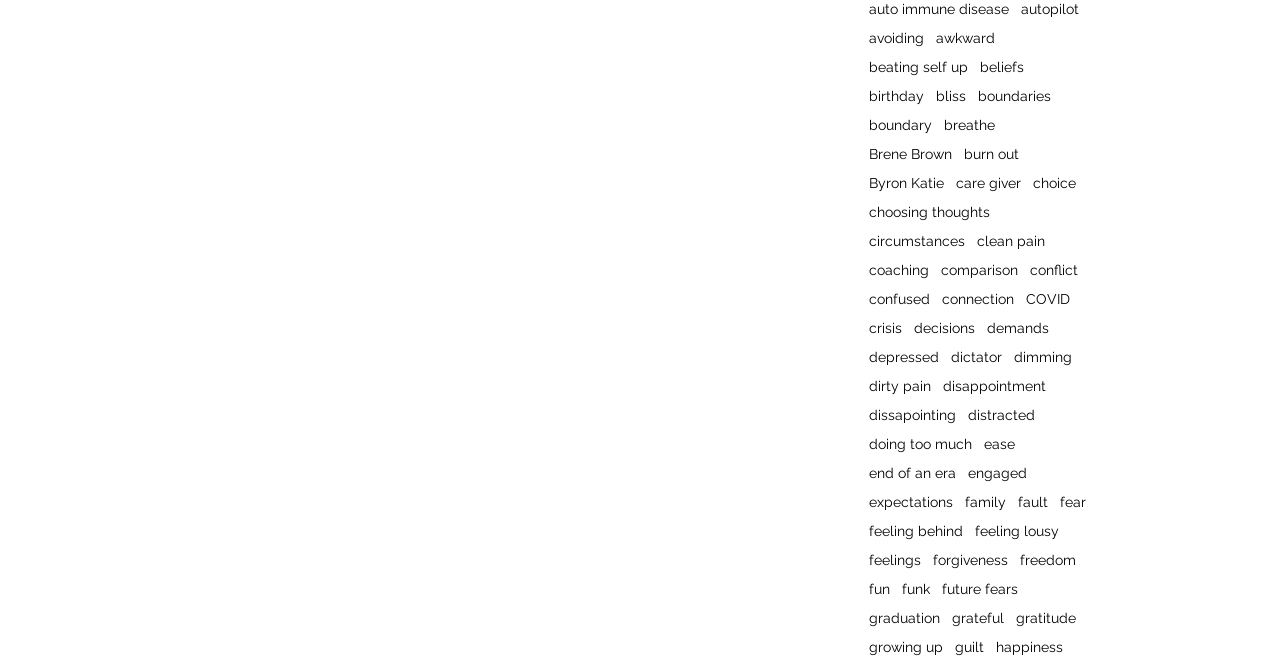What is the first link on the webpage?
Look at the image and respond with a one-word or short phrase answer.

auto immune disease